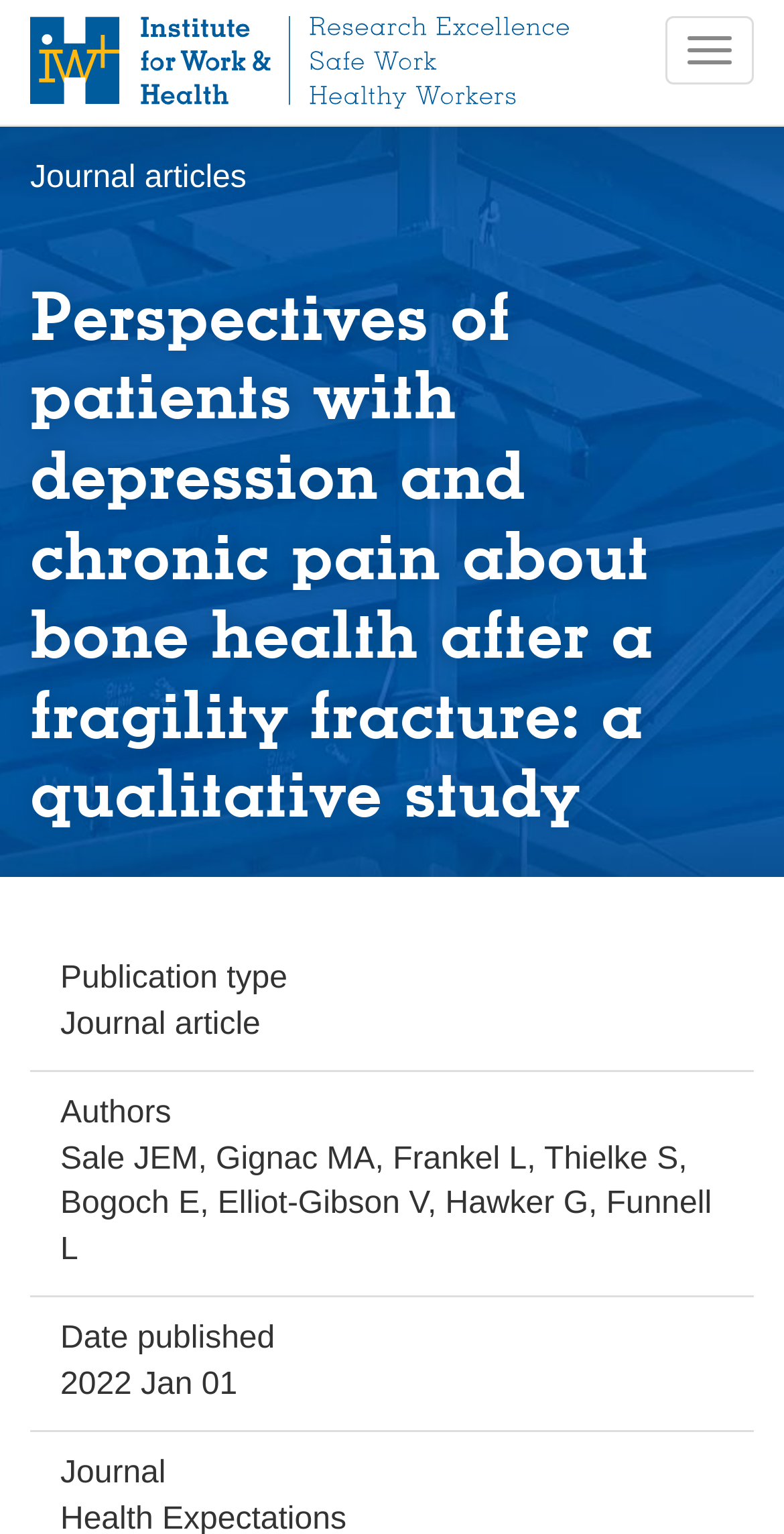Please provide a comprehensive answer to the question based on the screenshot: When was the study published?

The publication date can be found in the section below the main heading, where it lists 'Date published'. The date is specified as '2022 Jan 01'.